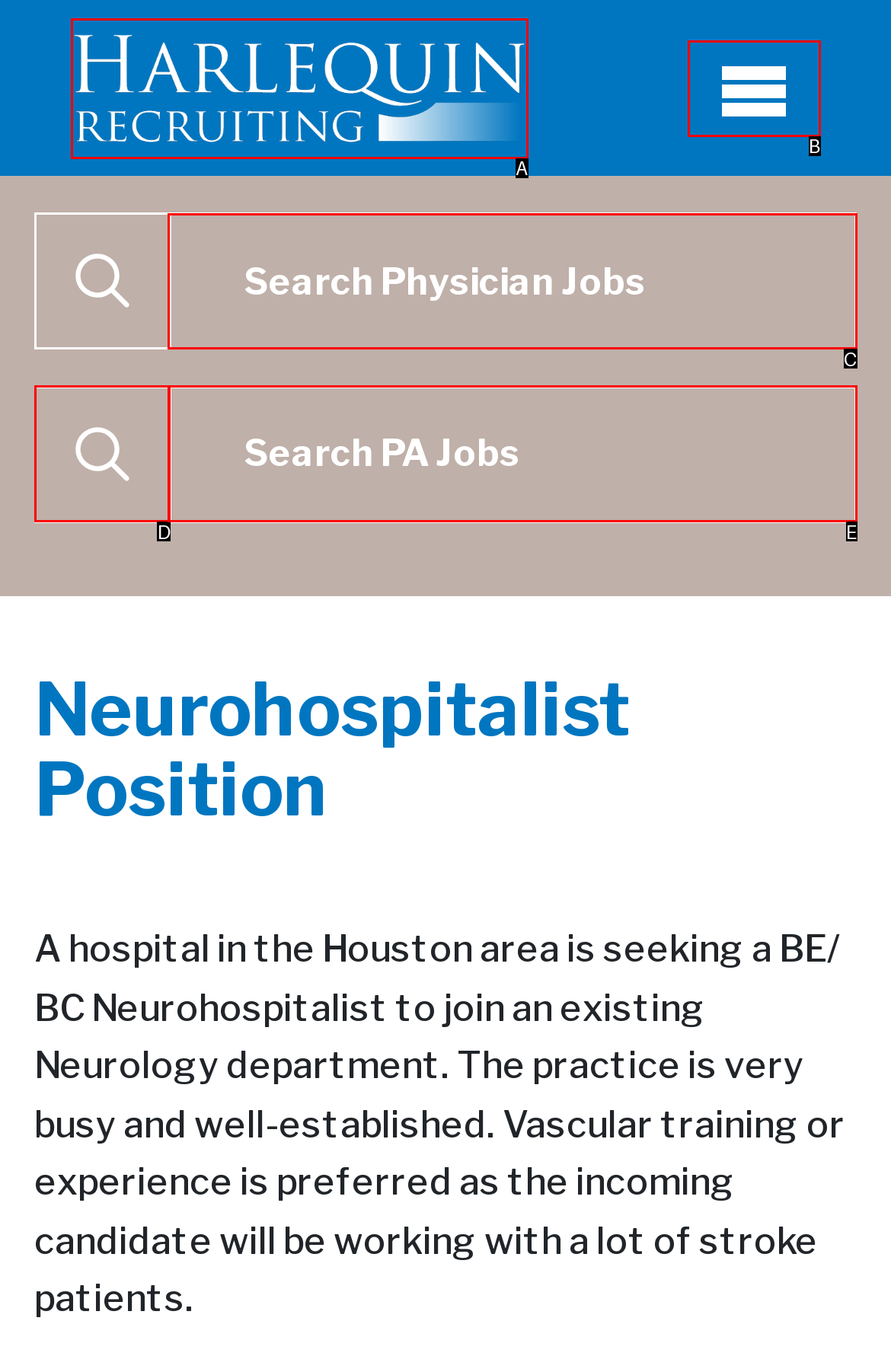Choose the UI element that best aligns with the description: alt="Harlequin Recruiting"
Respond with the letter of the chosen option directly.

A